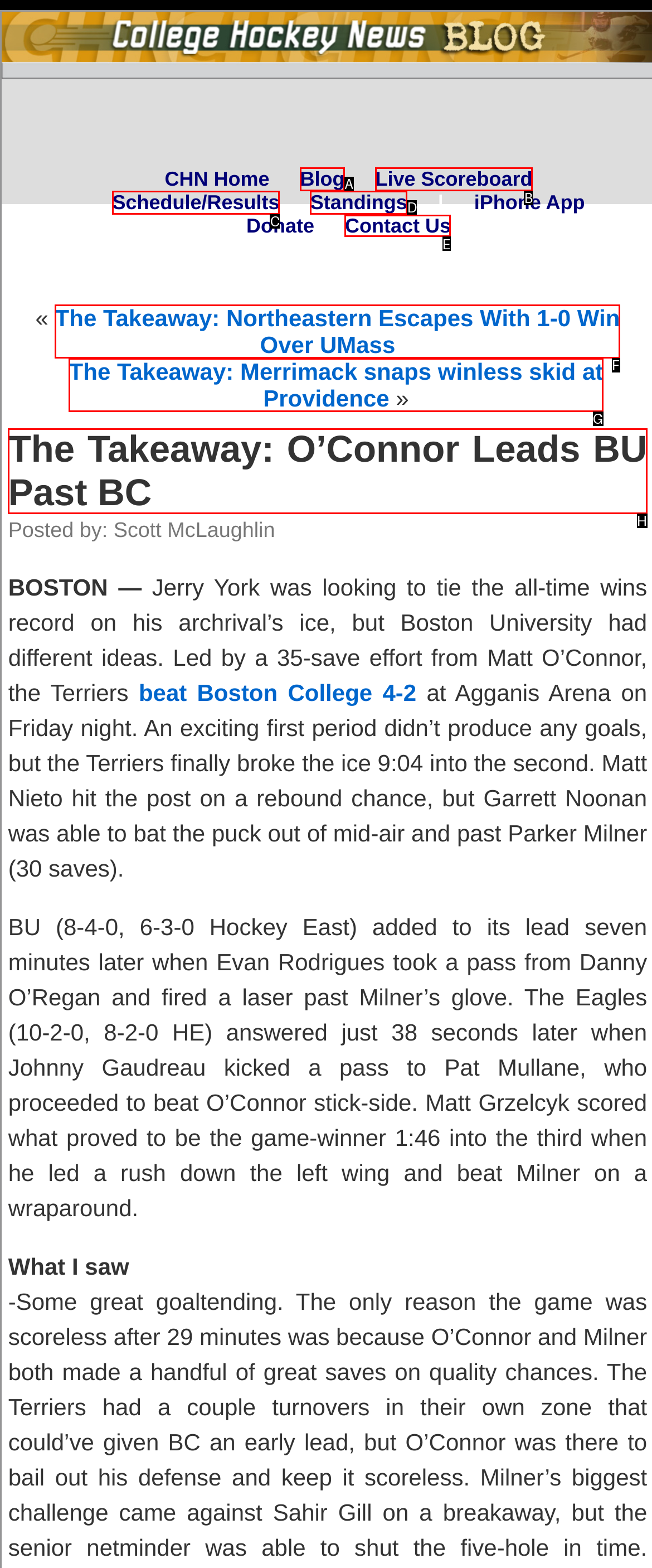Which lettered option should I select to achieve the task: contact us according to the highlighted elements in the screenshot?

E